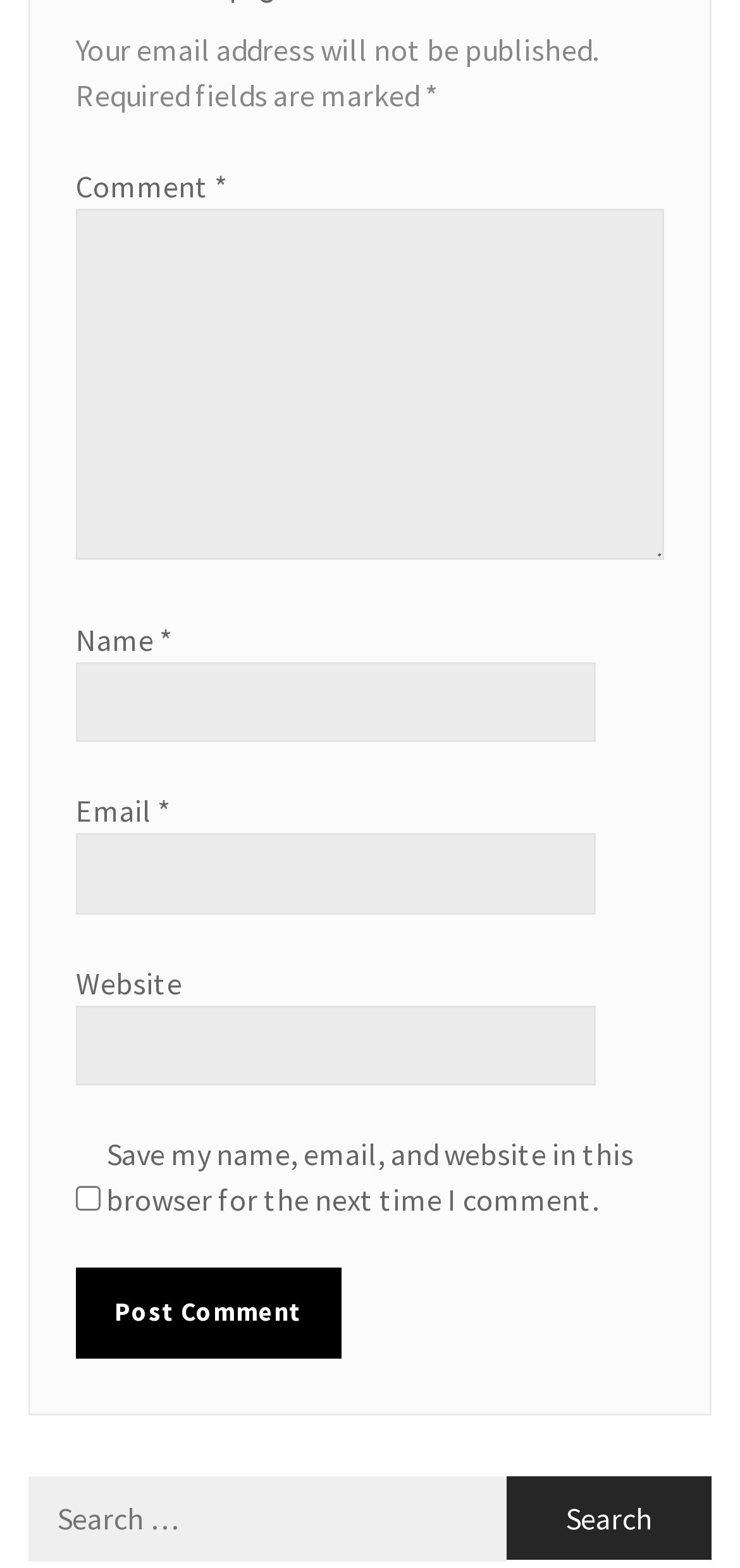Could you indicate the bounding box coordinates of the region to click in order to complete this instruction: "Type your name".

[0.103, 0.422, 0.805, 0.474]